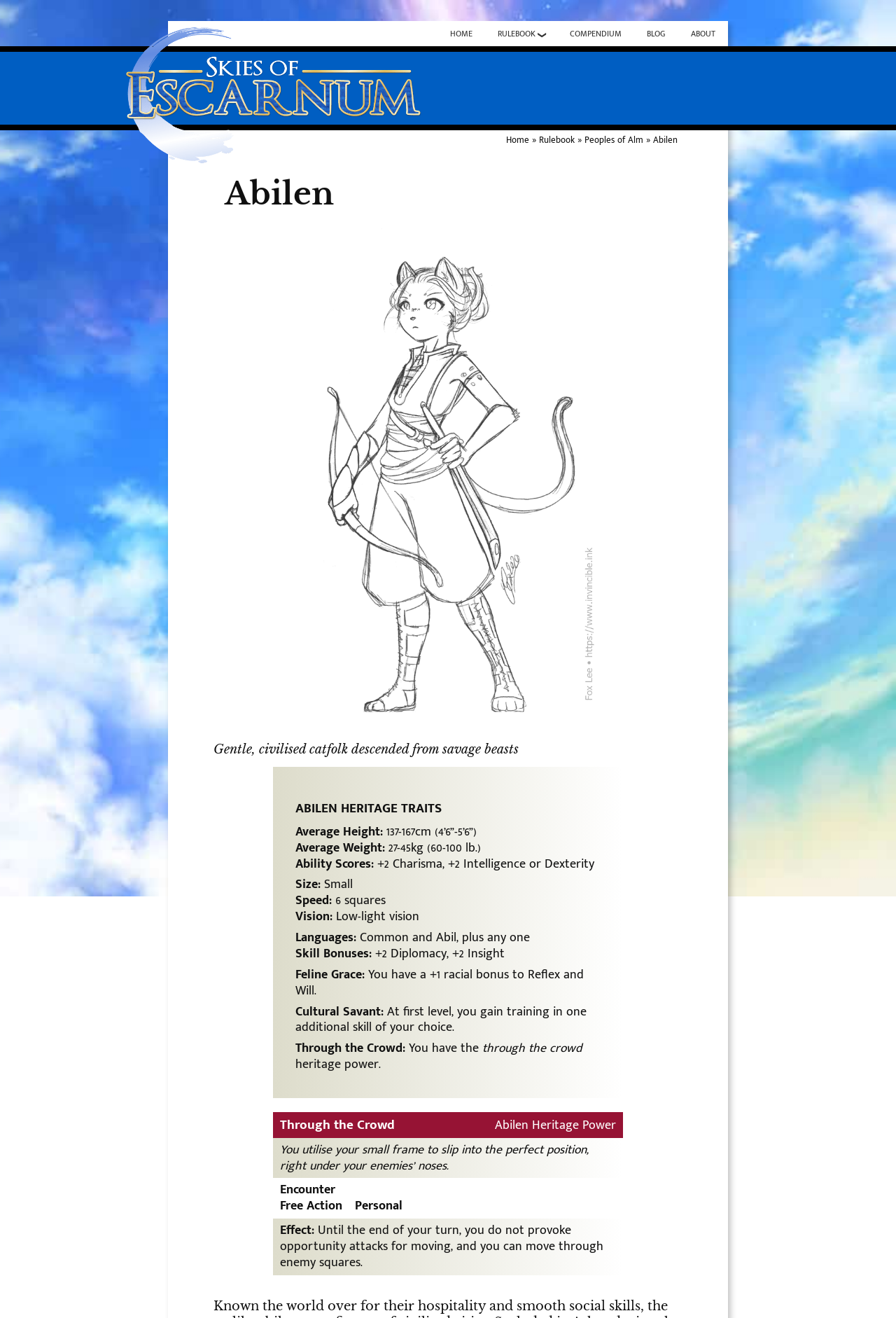Identify the bounding box coordinates necessary to click and complete the given instruction: "Click the HOME link".

[0.488, 0.016, 0.542, 0.035]